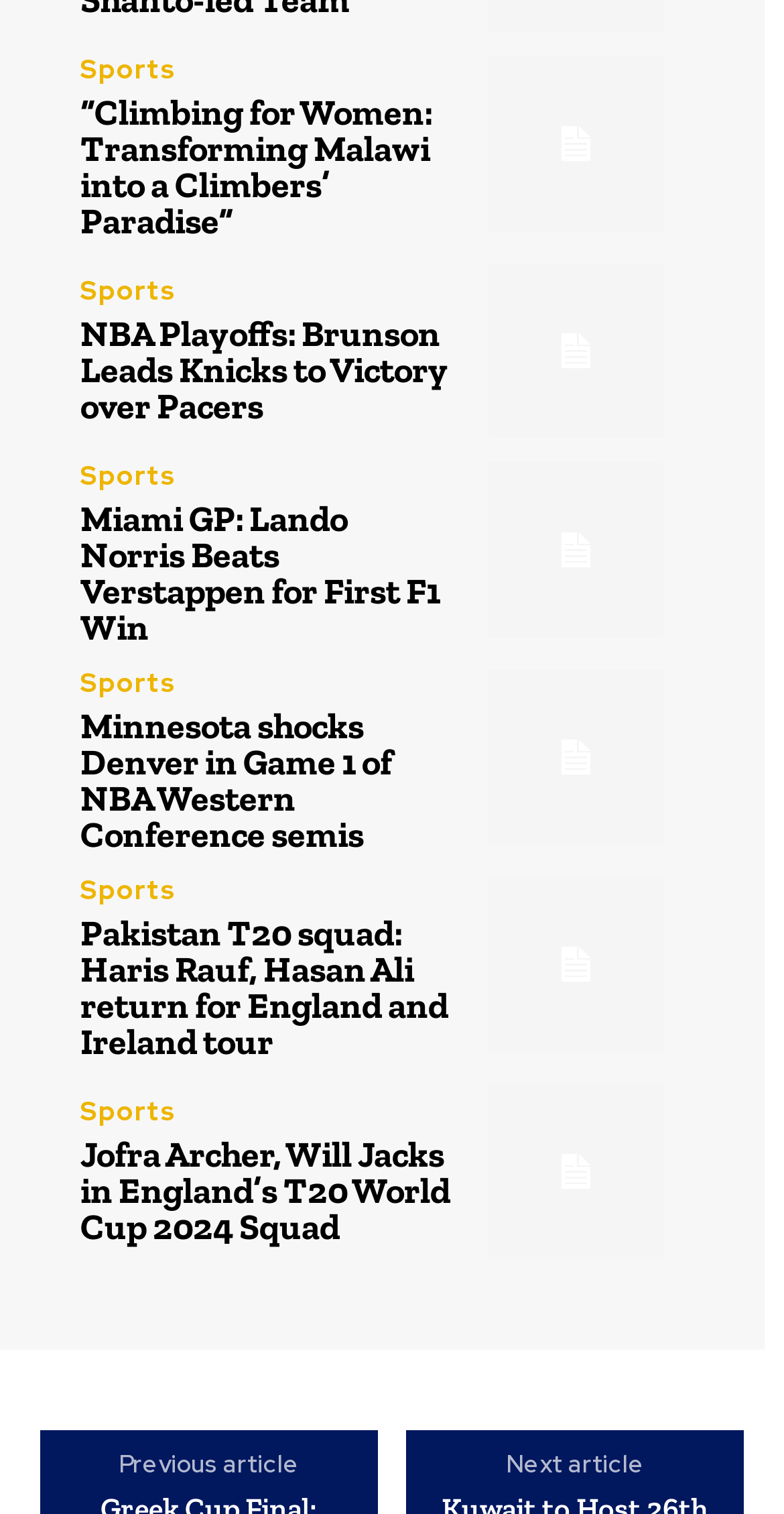Indicate the bounding box coordinates of the element that needs to be clicked to satisfy the following instruction: "Click on the link to the Miami GP article". The coordinates should be four float numbers between 0 and 1, i.e., [left, top, right, bottom].

[0.103, 0.331, 0.582, 0.426]